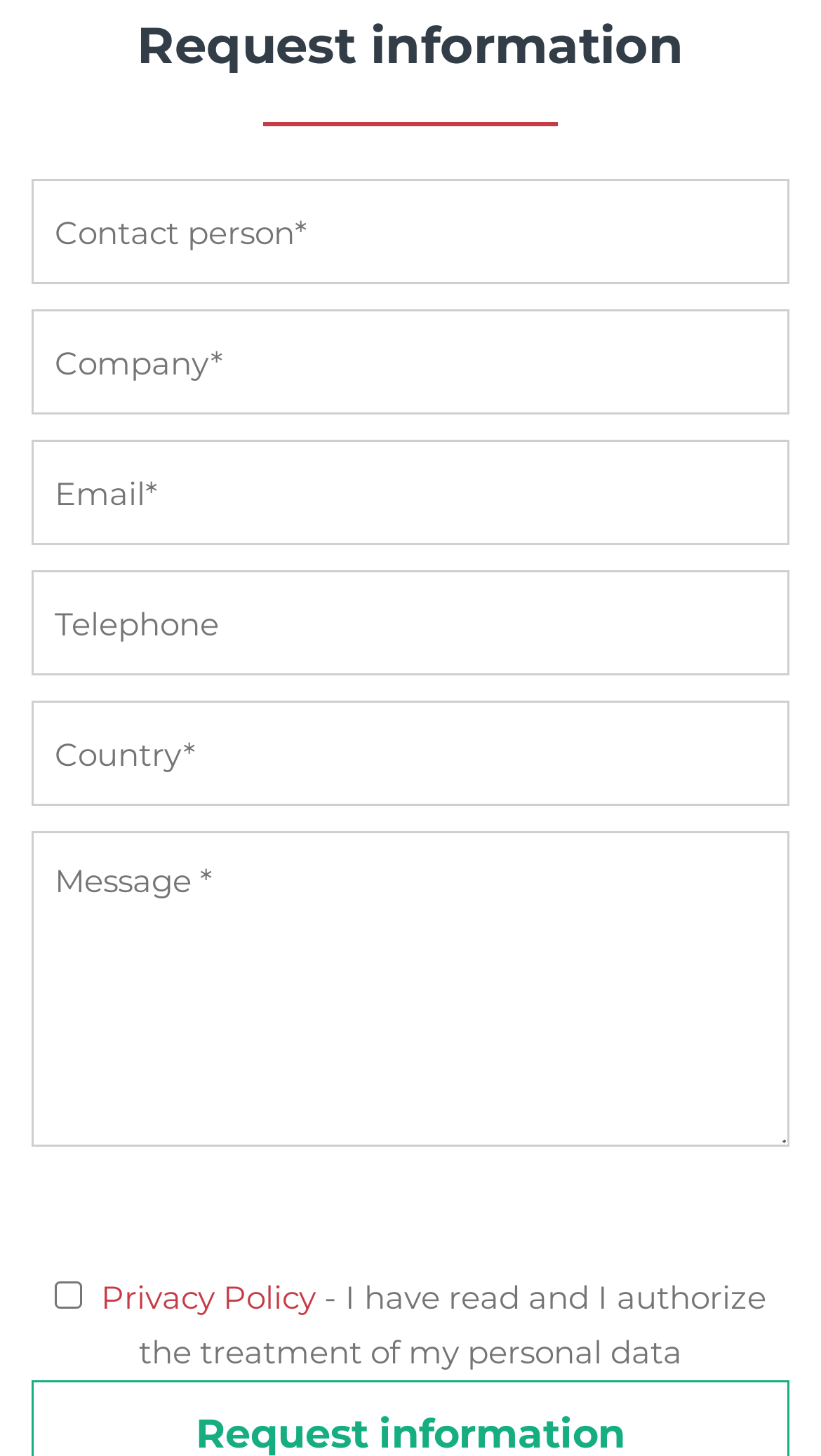Identify the coordinates of the bounding box for the element that must be clicked to accomplish the instruction: "Click privacy policy link".

[0.123, 0.877, 0.385, 0.905]